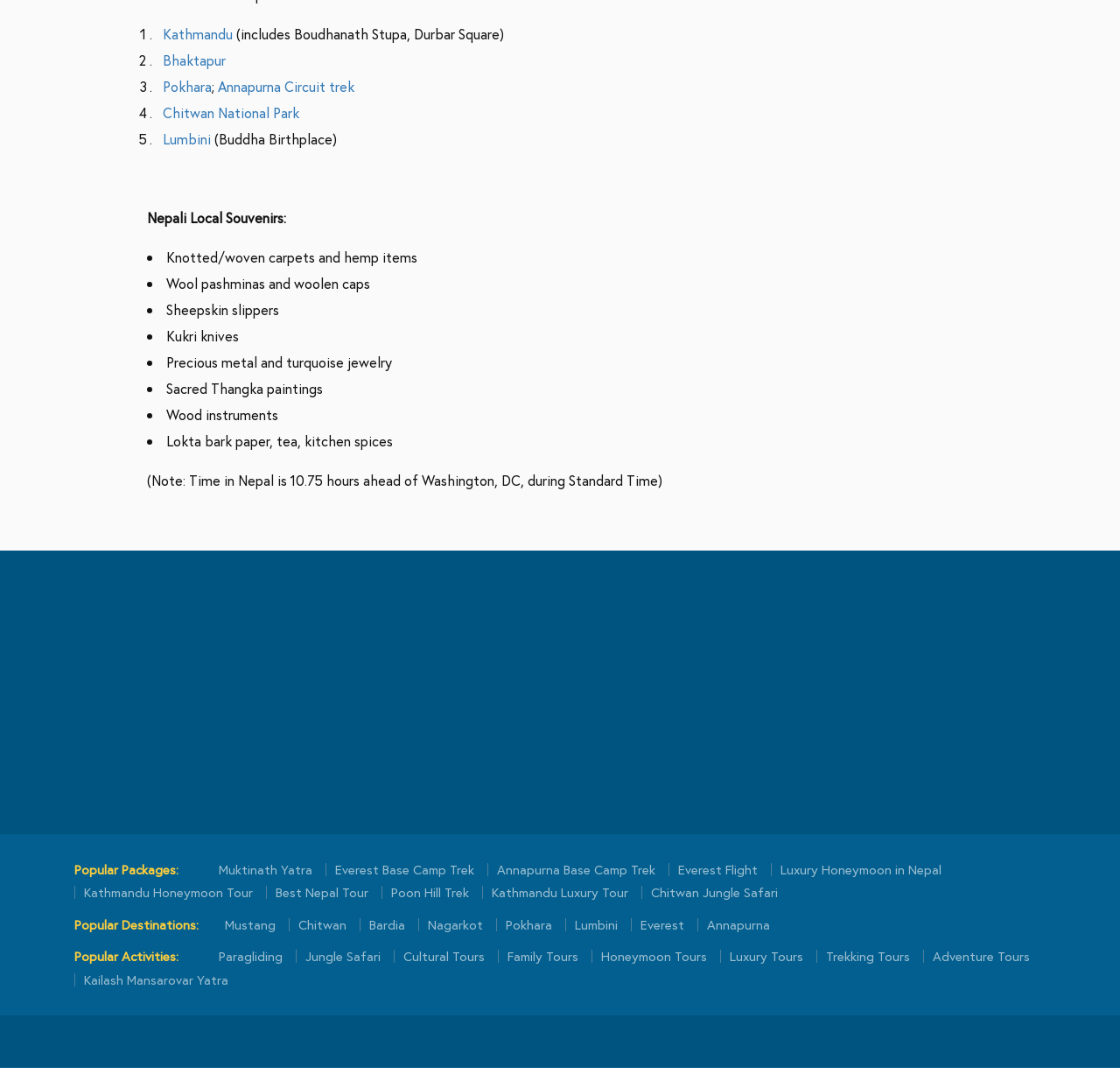Examine the image carefully and respond to the question with a detailed answer: 
What is the last popular activity listed on the webpage?

The webpage lists several popular activities, including Paragliding, Jungle Safari, Cultural Tours, and others, and the last one listed is Adventure Tours.